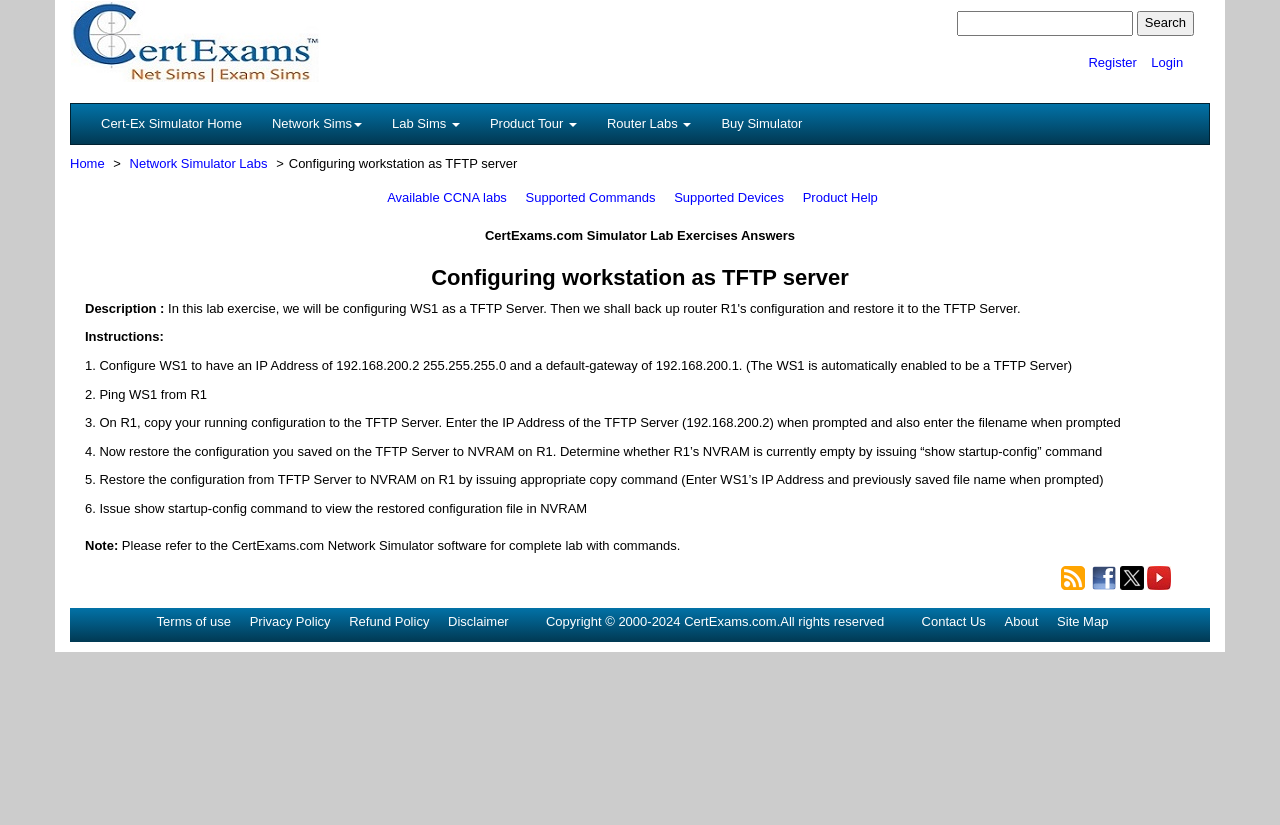Give a detailed explanation of the elements present on the webpage.

This webpage is a practice lab exercise for configuring a workstation as a TFTP server and backing up a router's configuration. At the top left, there is a site logo and a search bar. On the top right, there are links to register, log in, and a product tour button. Below the top section, there is a navigation menu with links to the simulator home, network sims, lab sims, router labs, and buying the simulator.

The main content of the page is divided into sections. The first section has a heading "Configuring workstation as TFTP server" and a description of the exercise. Below this, there are instructions consisting of six steps, each describing a specific task to be performed, such as configuring the workstation's IP address, pinging the workstation from the router, and restoring the configuration from the TFTP server to the router.

On the bottom left, there are links to the terms of use, privacy policy, refund policy, disclaimer, and copyright information. On the bottom right, there are links to contact us, about, and site map. Additionally, there are social media links to the CertExams blog, Facebook page, Twitter page, and YouTube channel.